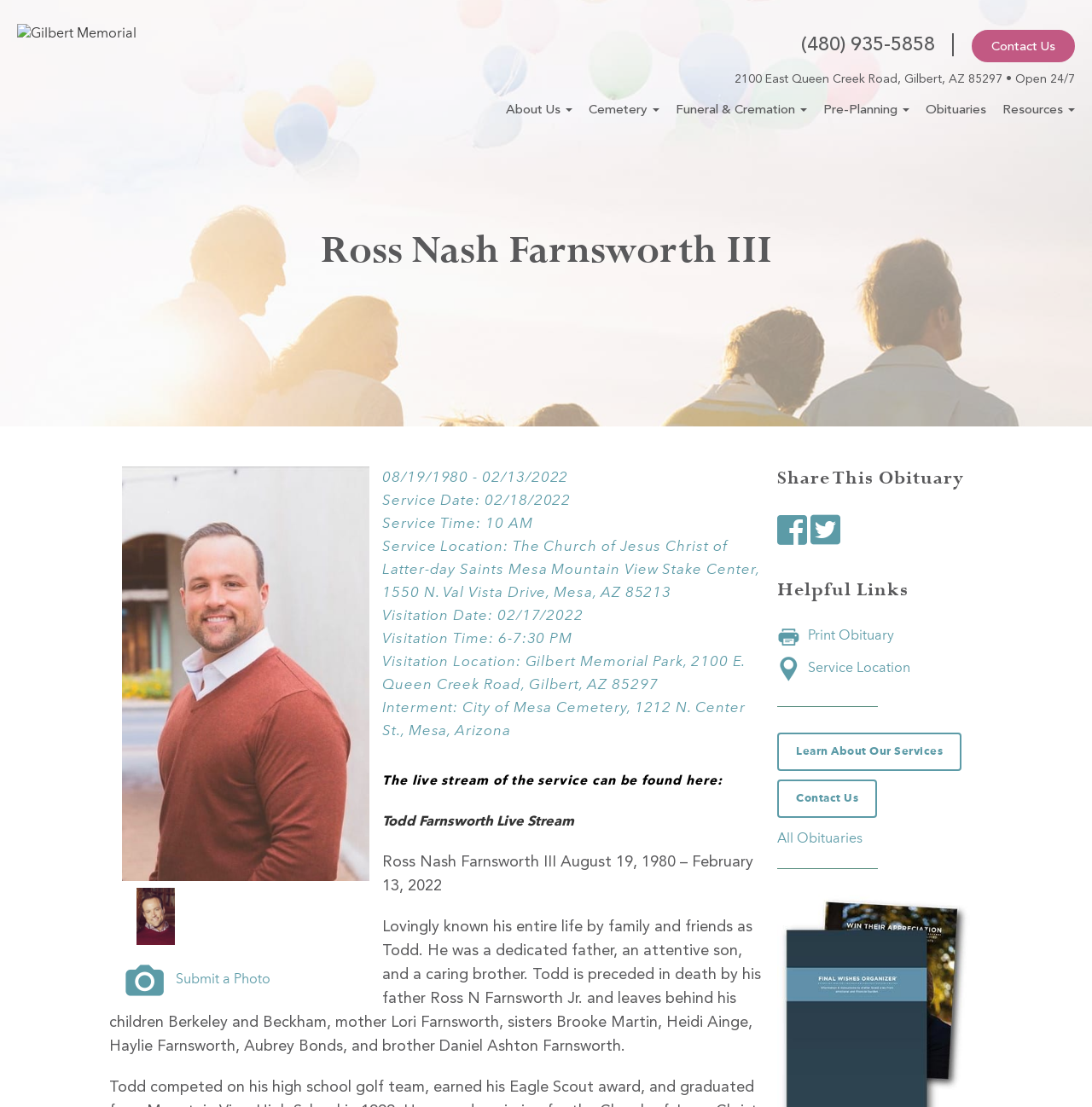What is the name of the deceased?
Using the picture, provide a one-word or short phrase answer.

Ross Nash Farnsworth III